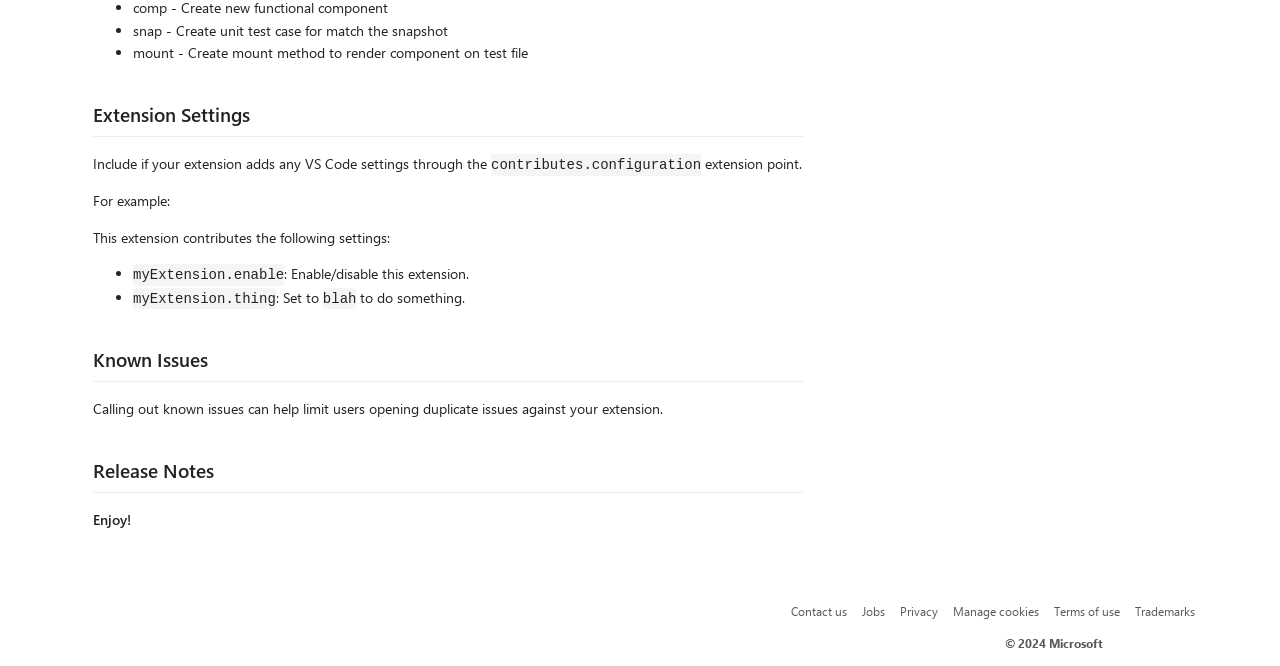Based on the element description: "Privacy", identify the bounding box coordinates for this UI element. The coordinates must be four float numbers between 0 and 1, listed as [left, top, right, bottom].

[0.703, 0.905, 0.733, 0.929]